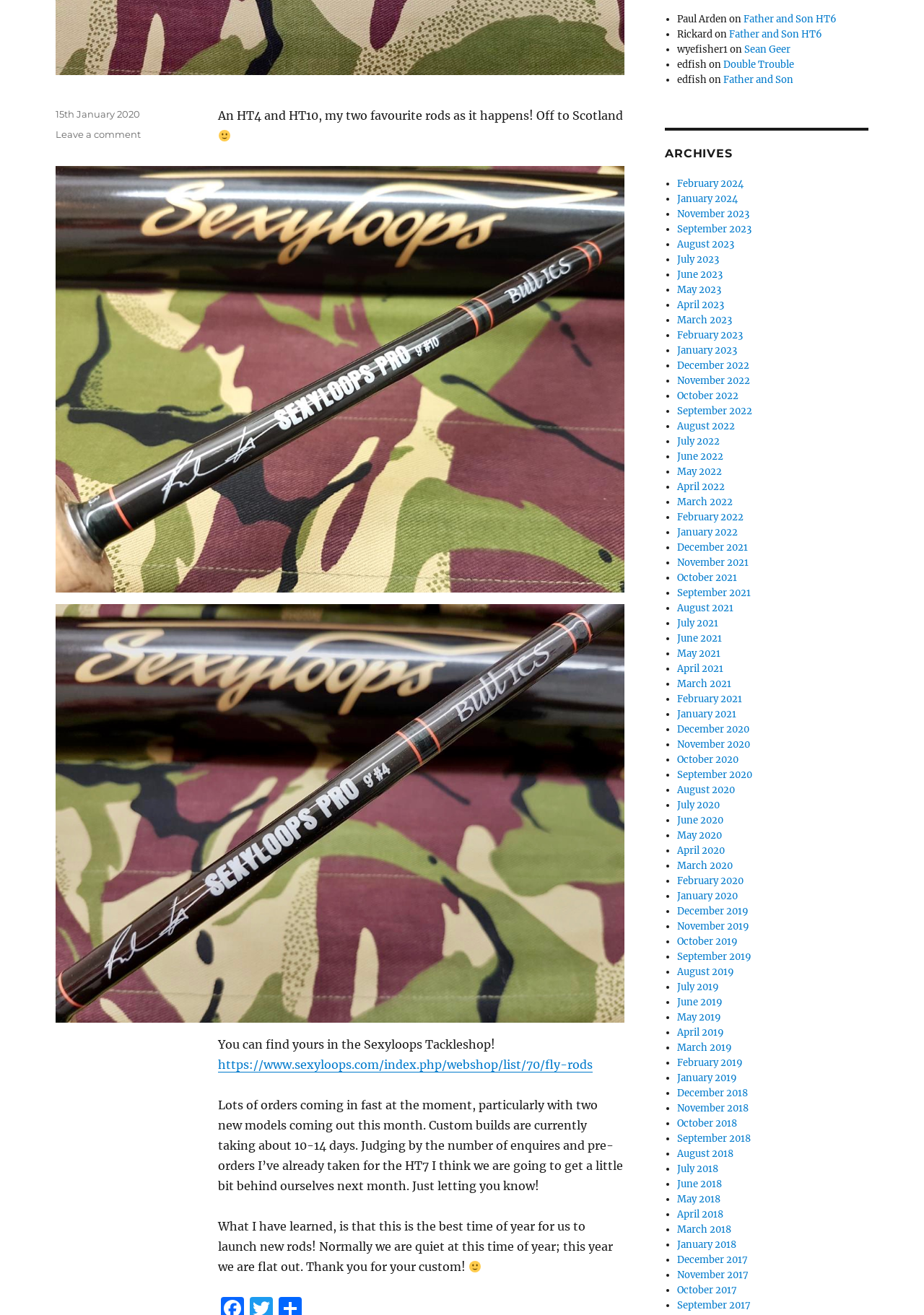Determine the bounding box coordinates of the clickable element to complete this instruction: "Check the recent comment from wyefisher1". Provide the coordinates in the format of four float numbers between 0 and 1, [left, top, right, bottom].

[0.805, 0.033, 0.855, 0.042]